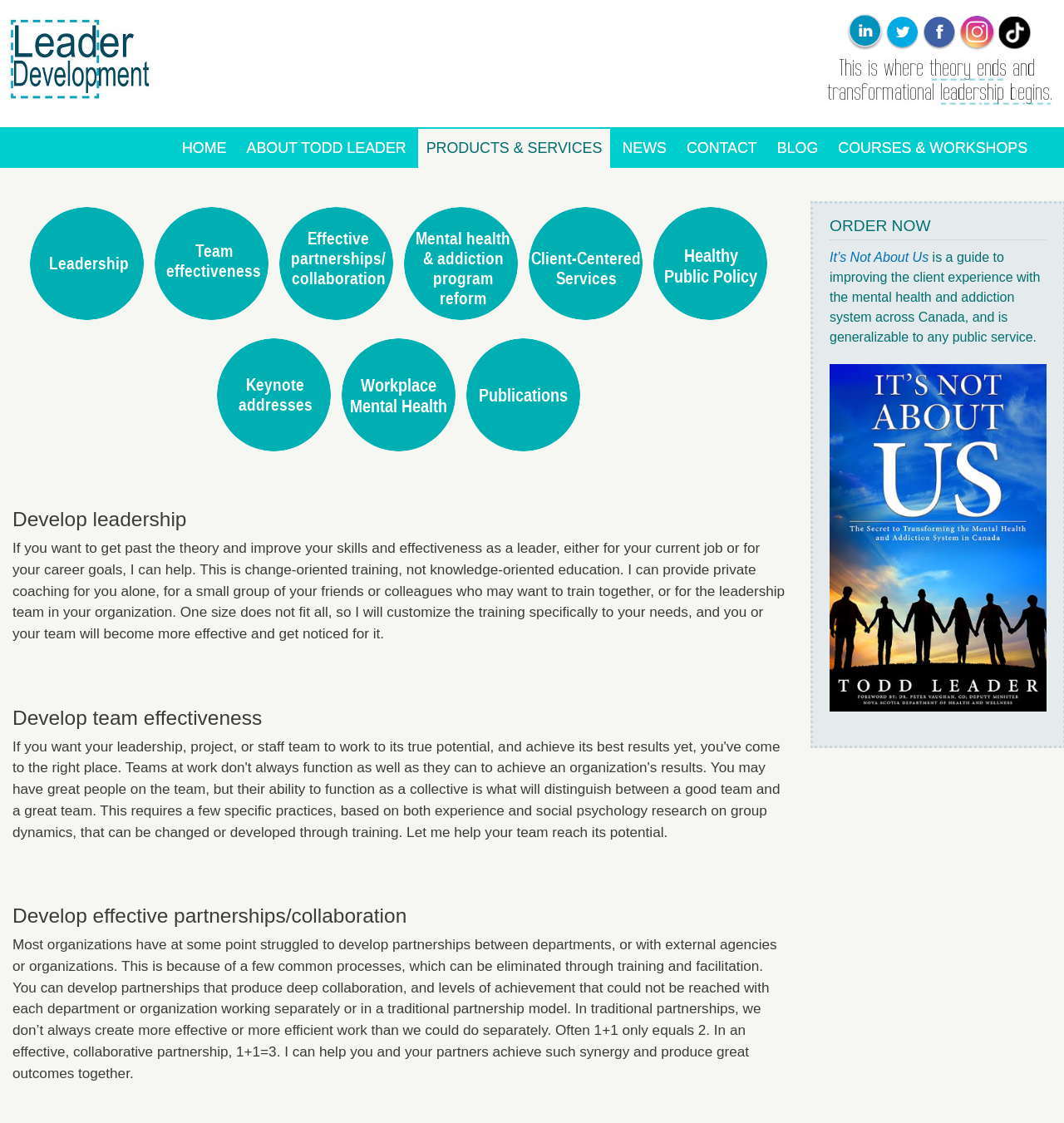Please find the bounding box coordinates of the element that you should click to achieve the following instruction: "Click on the 'ORDER NOW' button". The coordinates should be presented as four float numbers between 0 and 1: [left, top, right, bottom].

[0.78, 0.192, 0.984, 0.214]